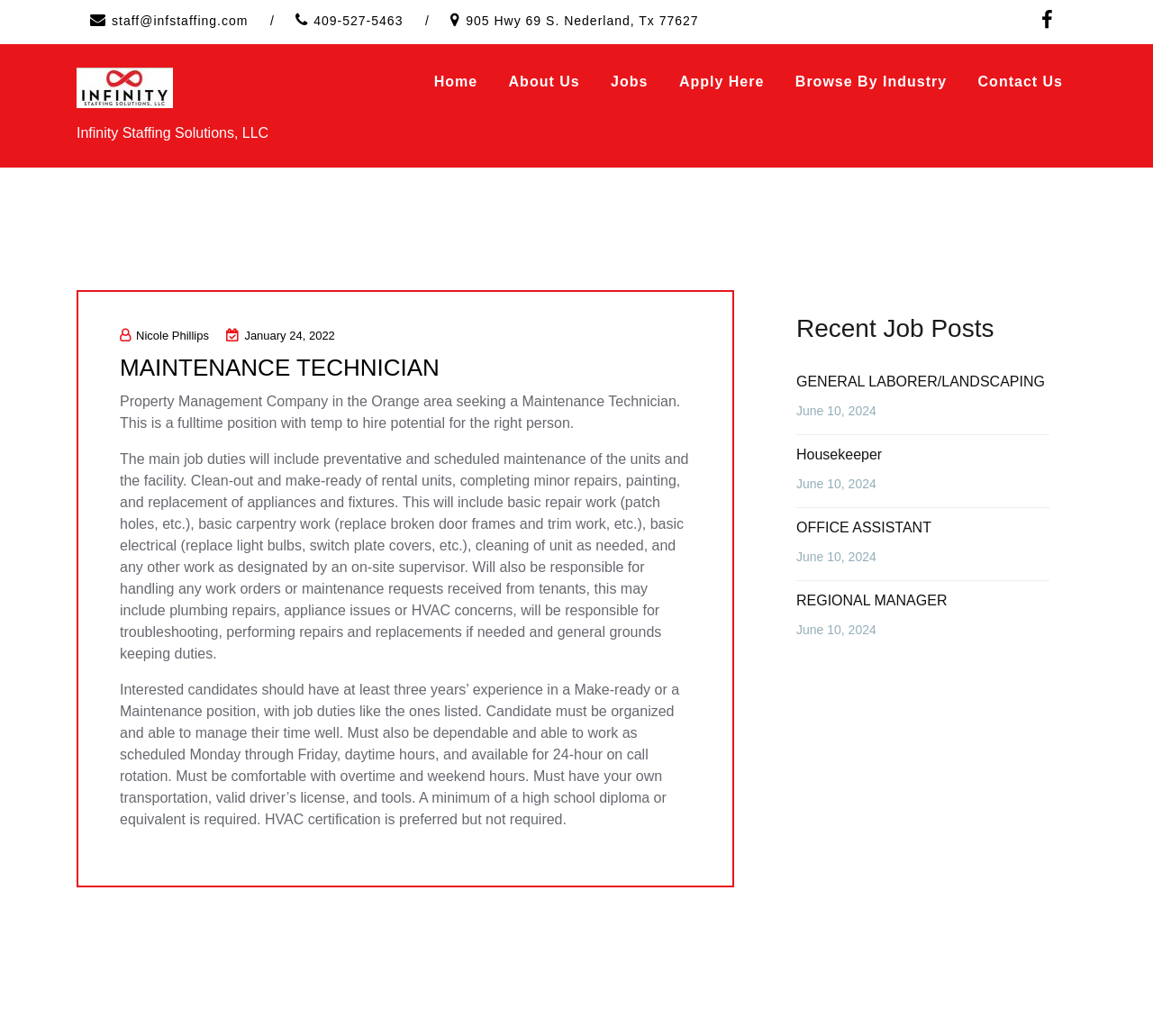Identify the bounding box coordinates of the element to click to follow this instruction: 'Read Sasha Ramnarine's answers to the Member of Parliament questions'. Ensure the coordinates are four float values between 0 and 1, provided as [left, top, right, bottom].

None